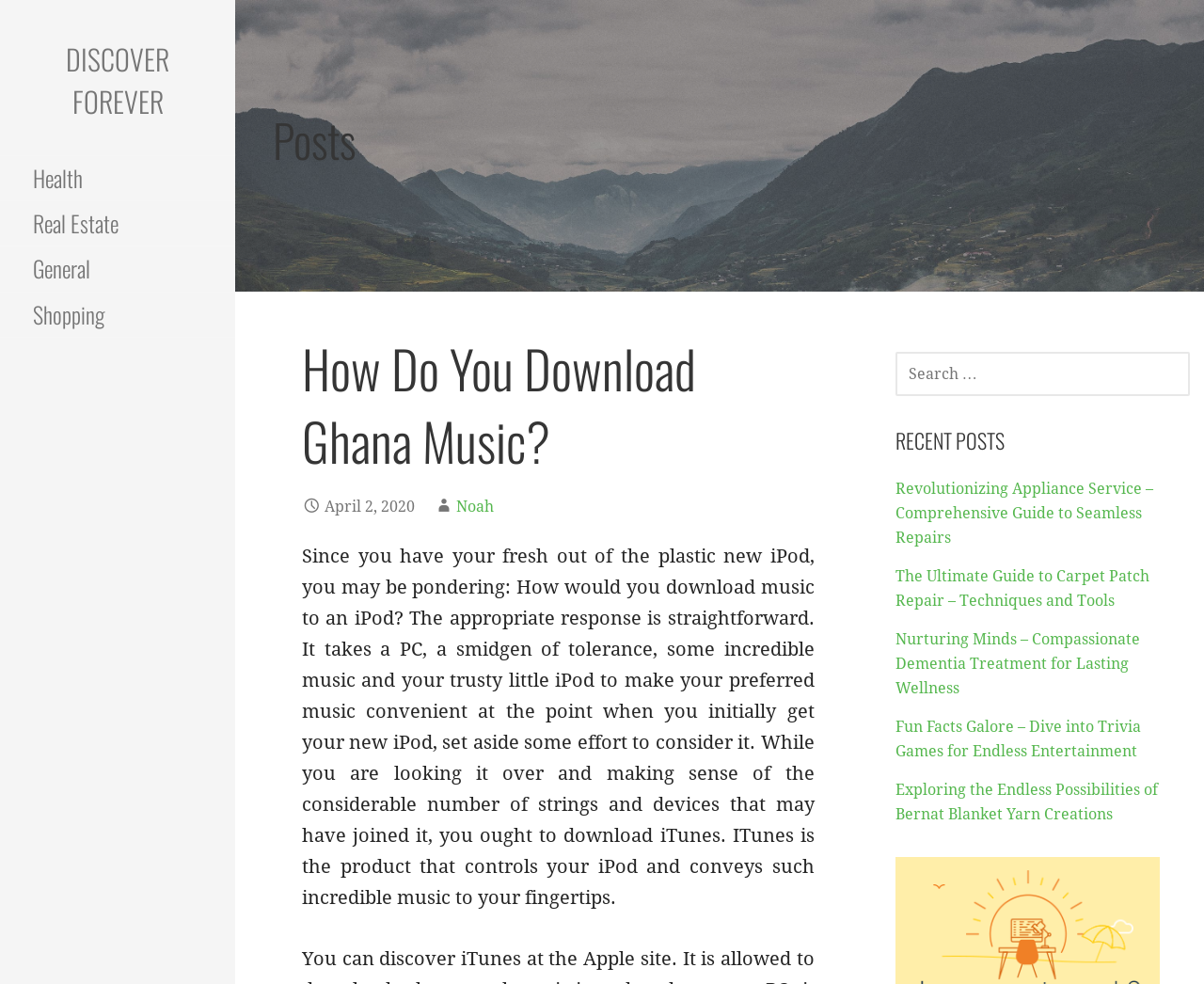Provide the bounding box coordinates of the area you need to click to execute the following instruction: "search for something".

[0.743, 0.357, 0.988, 0.402]